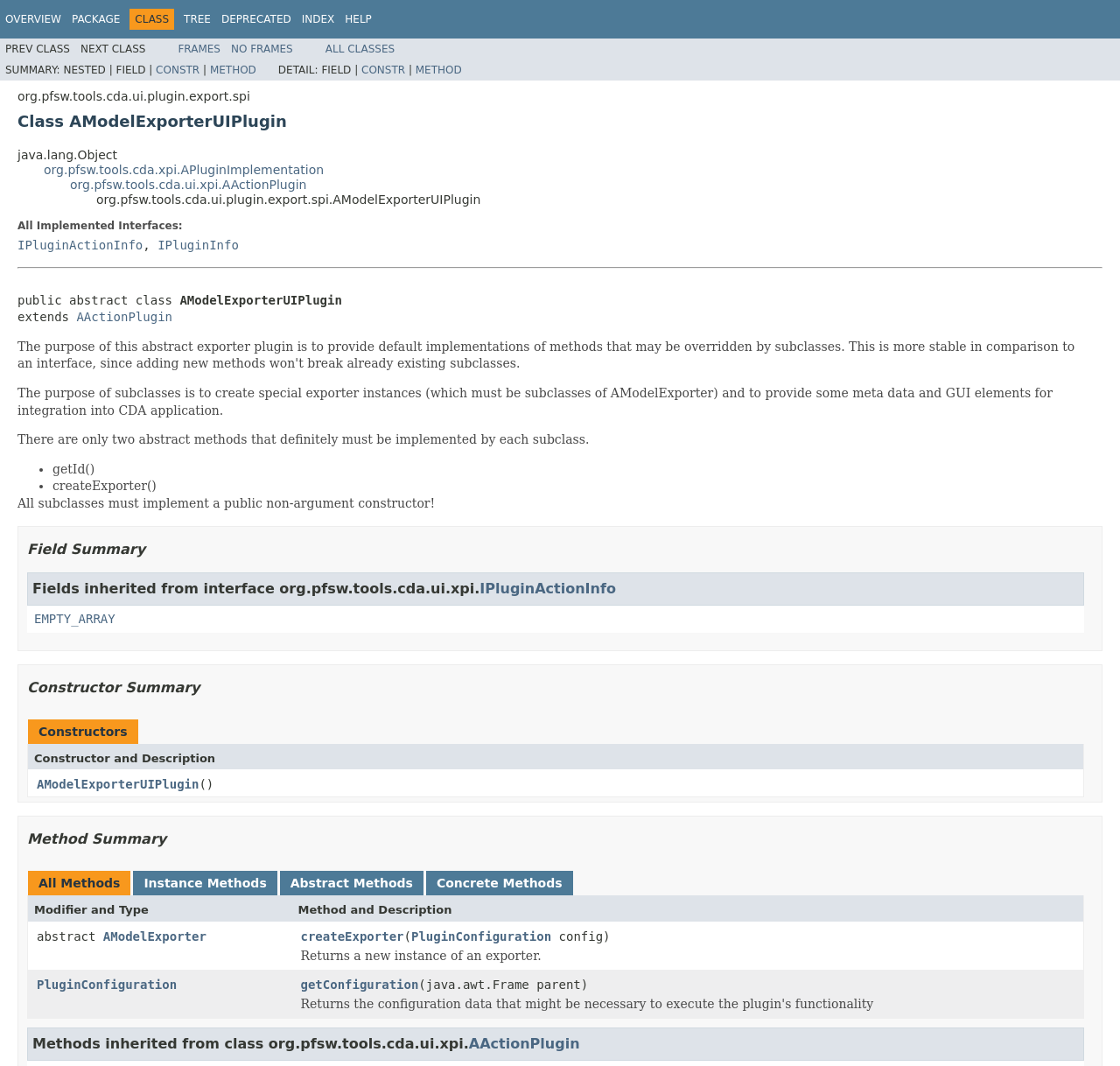Locate the bounding box coordinates of the area where you should click to accomplish the instruction: "Check CONSTR method".

[0.139, 0.06, 0.178, 0.071]